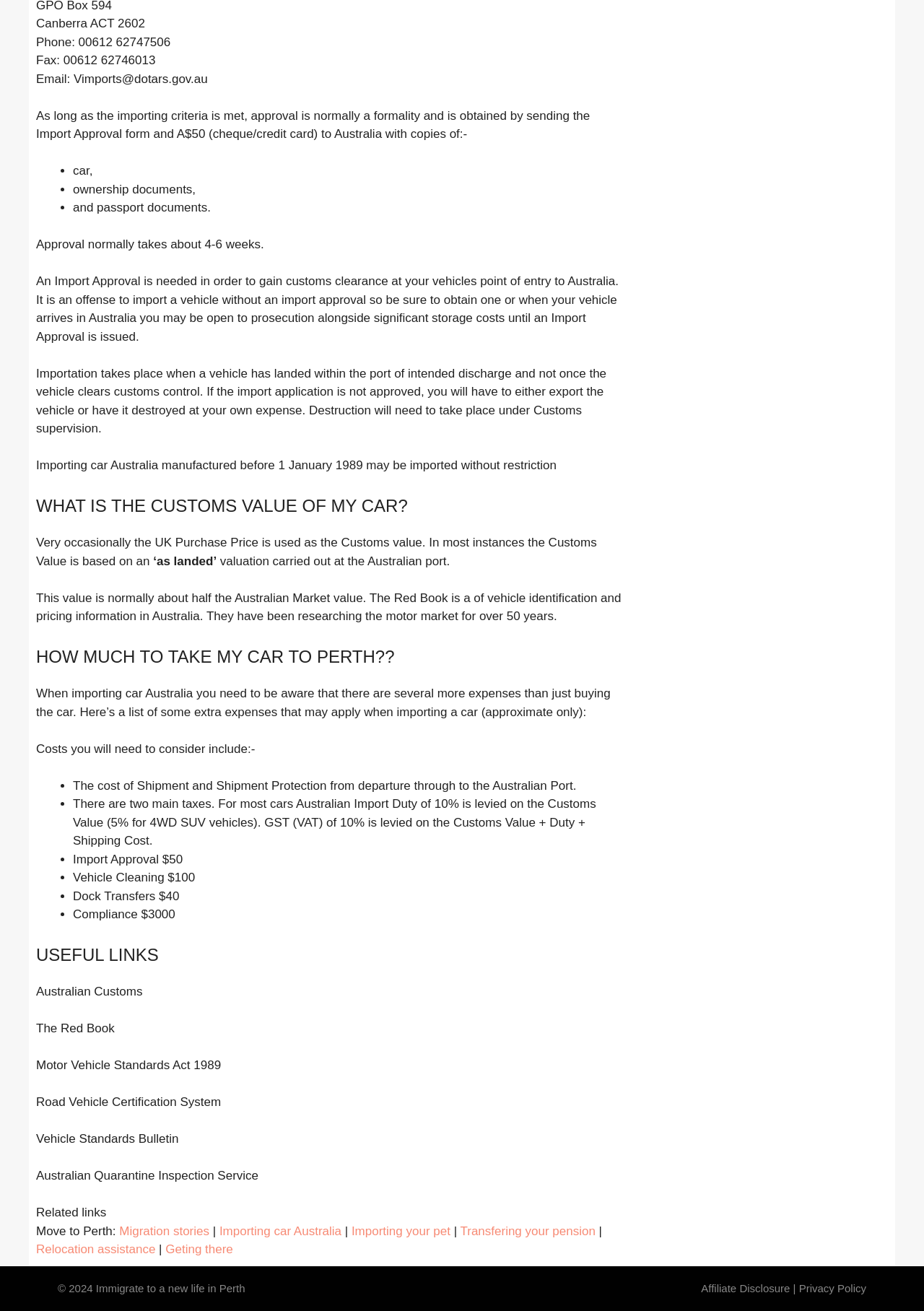What is the customs value of a car based on?
Please provide a comprehensive answer based on the contents of the image.

The webpage states that 'In most instances the Customs Value is based on an 'as landed' valuation carried out at the Australian port.' This information can be found in the section discussing the customs value of a car.